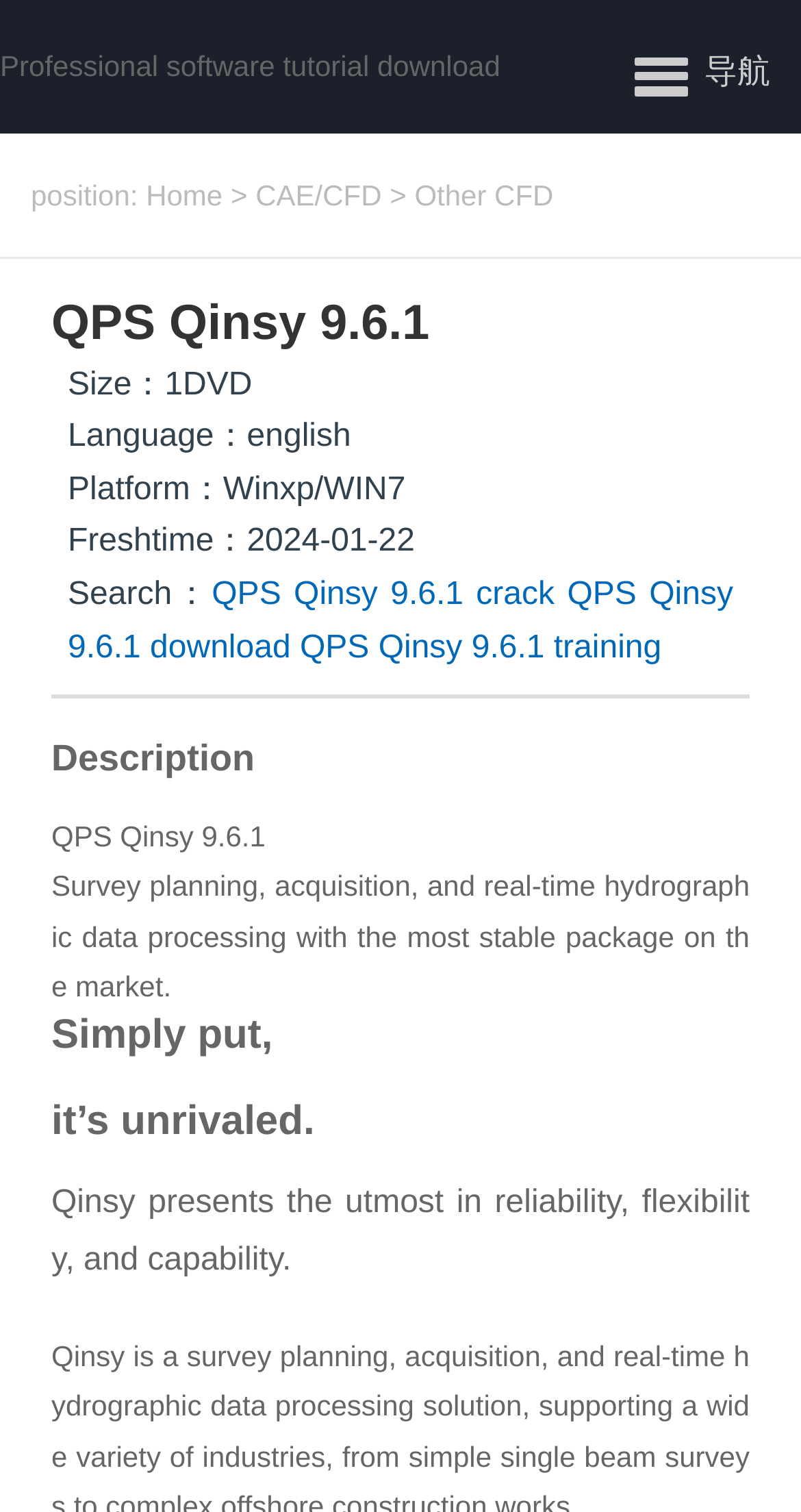What is the main title displayed on this webpage?

Engineering Software Tutorial,training,download,manual